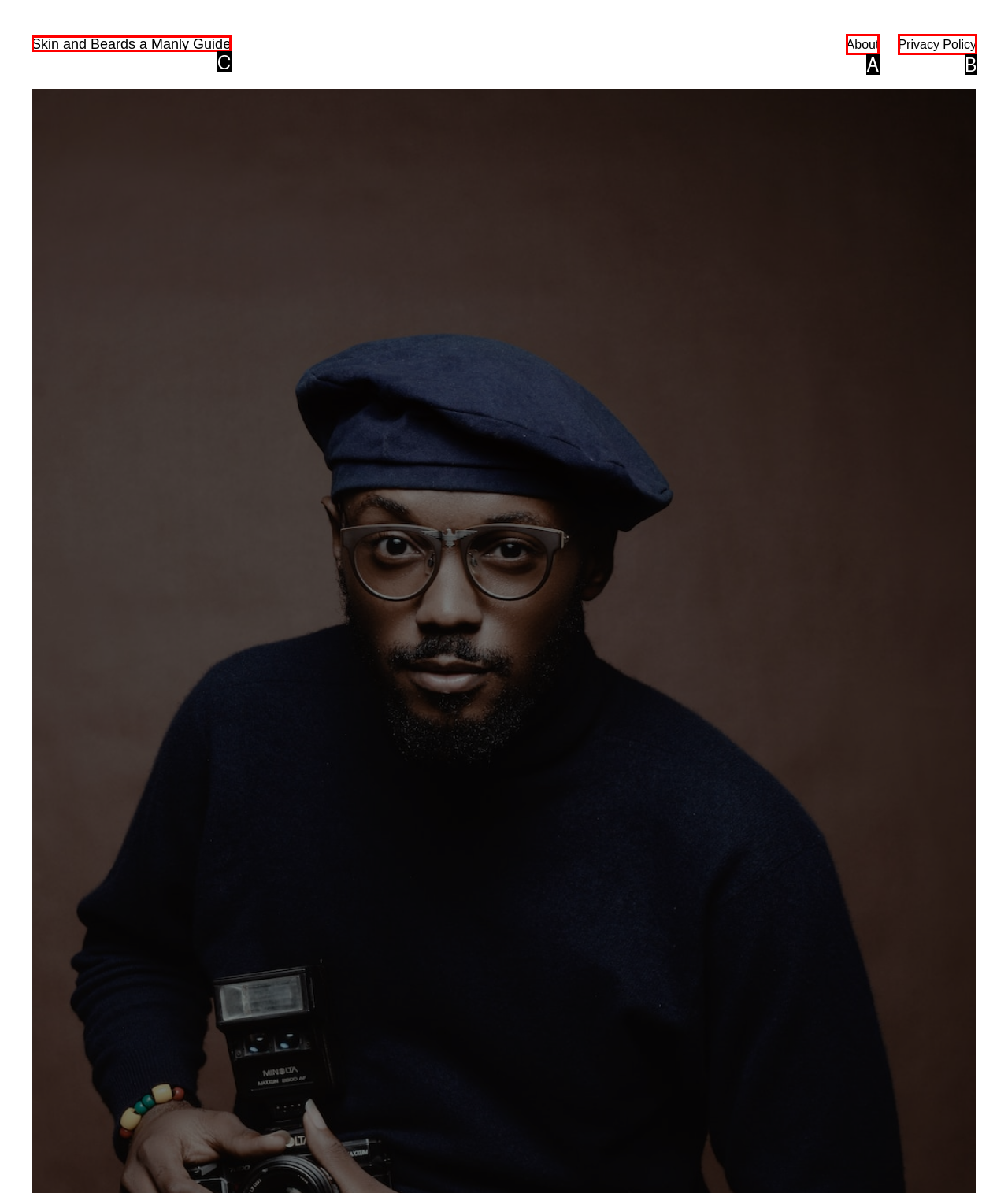From the provided options, pick the HTML element that matches the description: About. Respond with the letter corresponding to your choice.

A